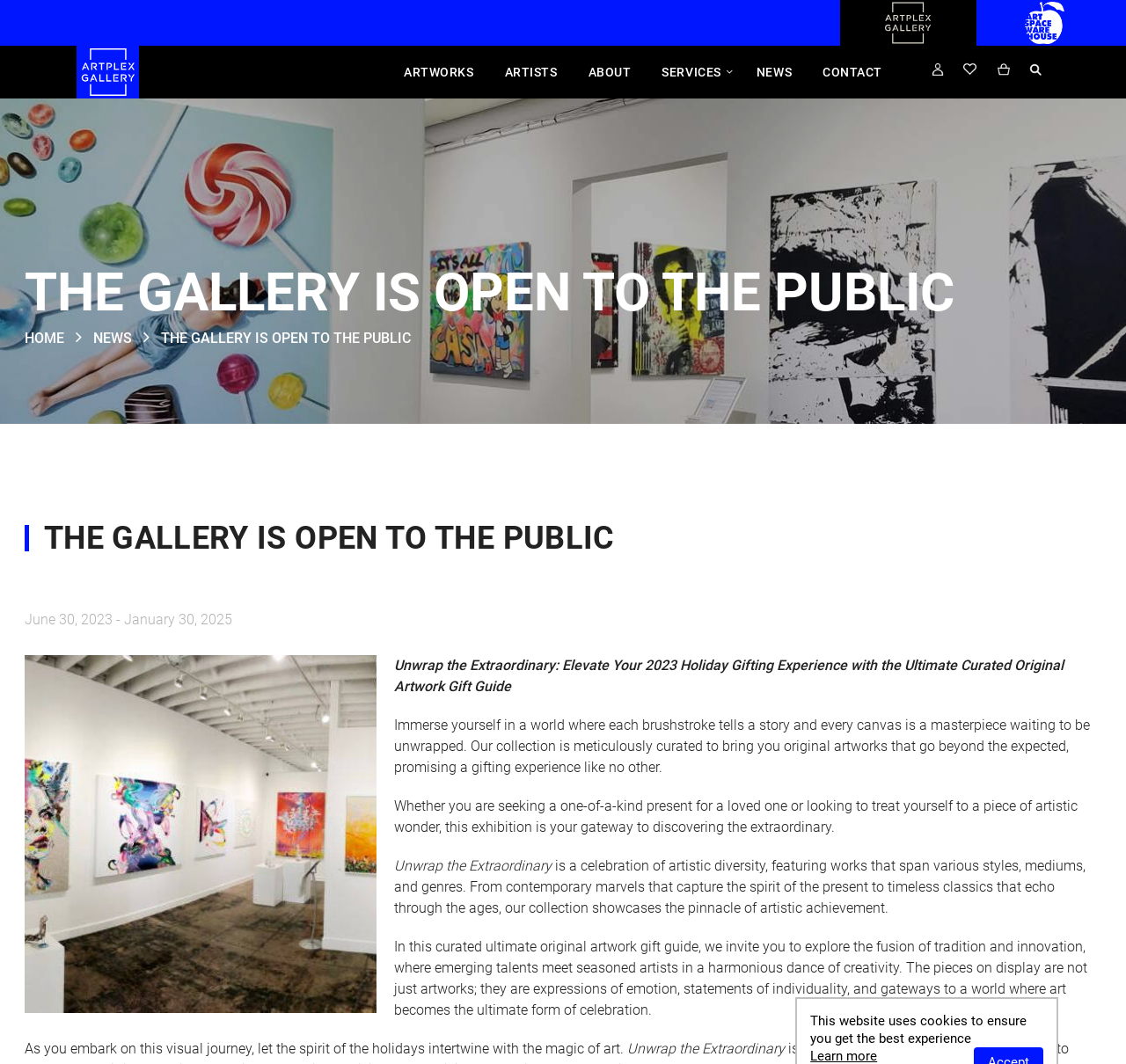Use one word or a short phrase to answer the question provided: 
What is the name of the gallery?

Artplex Gallery